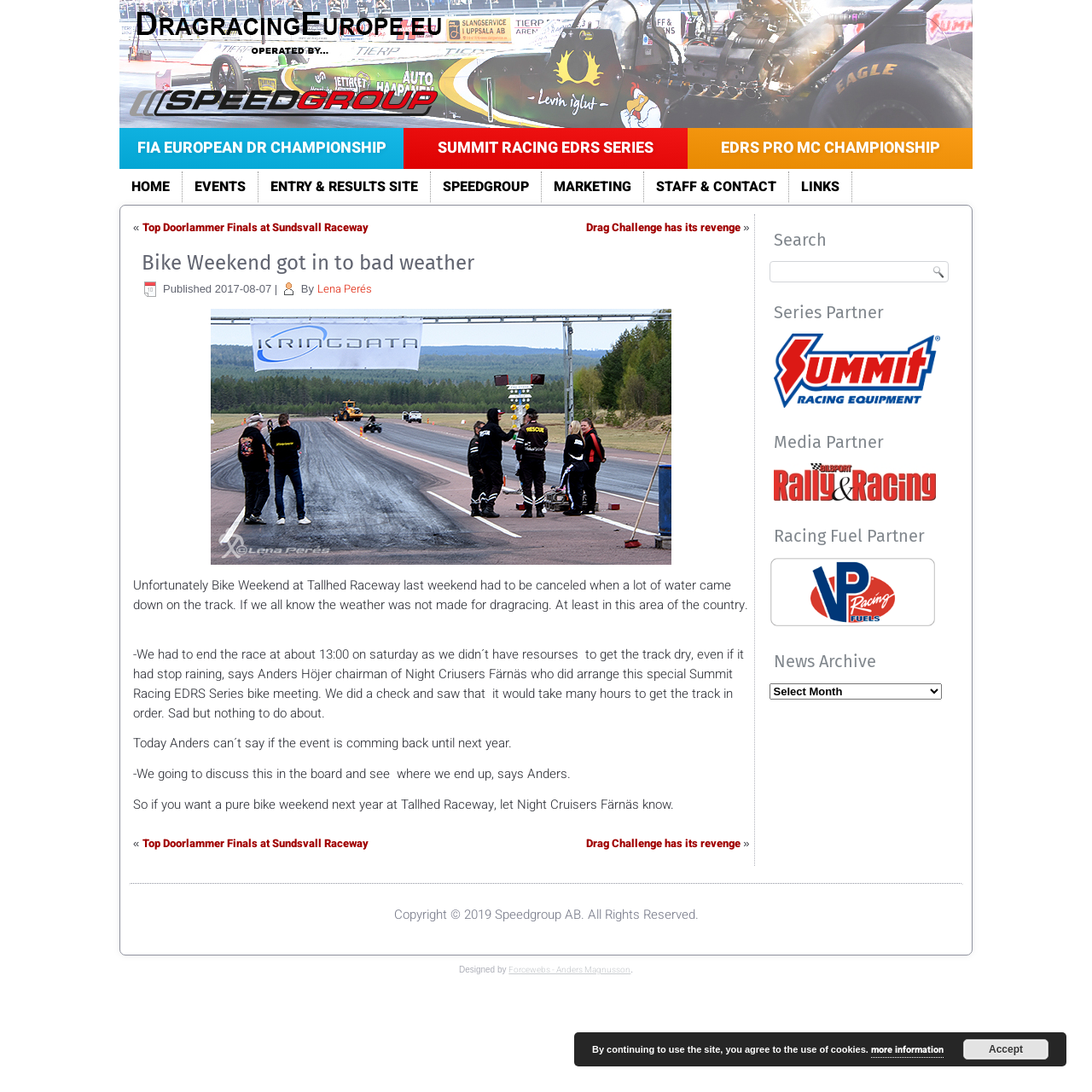Provide the bounding box coordinates of the section that needs to be clicked to accomplish the following instruction: "Go to HOME."

[0.109, 0.157, 0.167, 0.185]